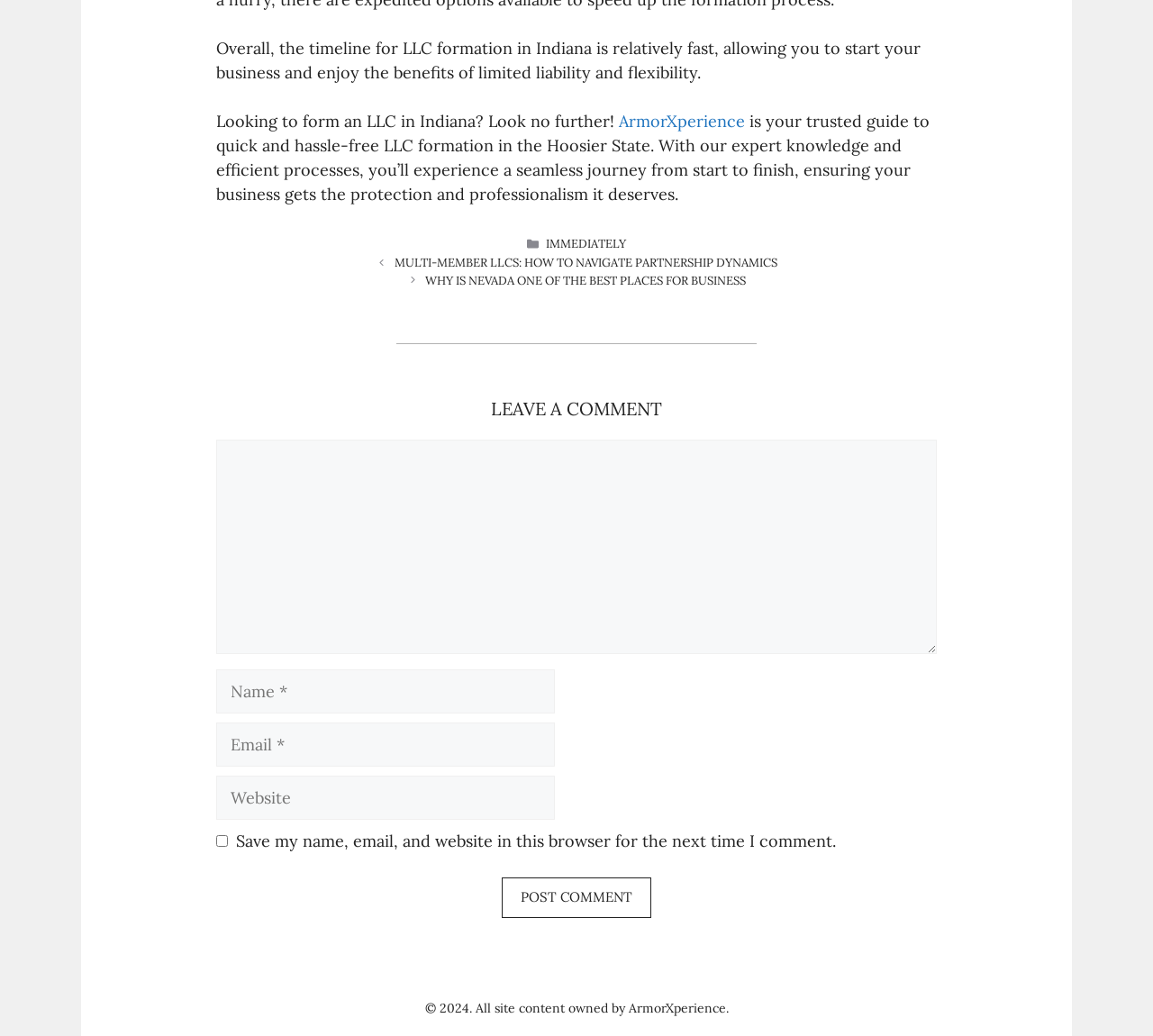What is required to leave a comment on this webpage?
Answer the question with a detailed explanation, including all necessary information.

To leave a comment on this webpage, users are required to fill in their name, email, and comment in the respective text boxes. These fields are marked as required.